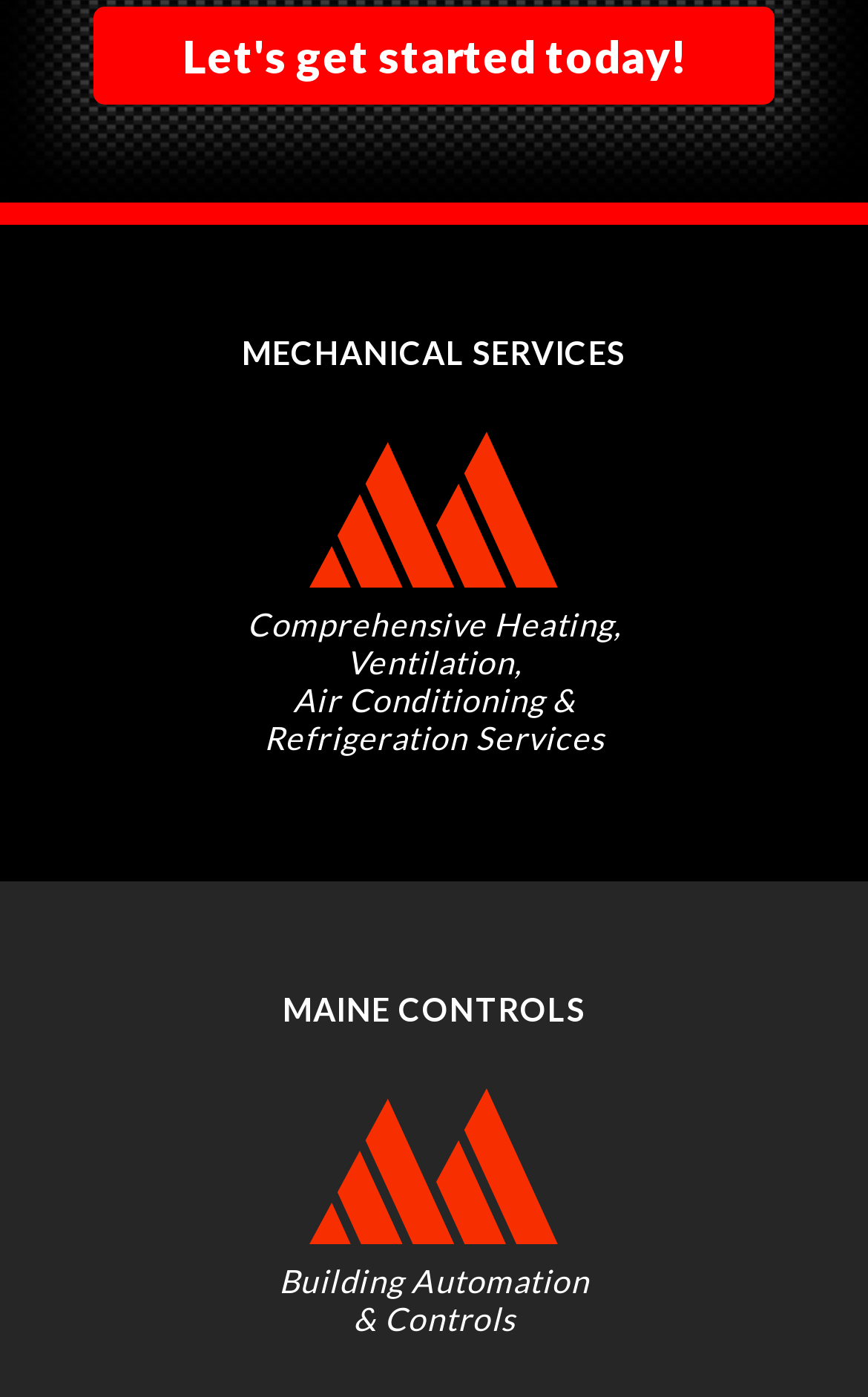Provide the bounding box coordinates, formatted as (top-left x, top-left y, bottom-right x, bottom-right y), with all values being floating point numbers between 0 and 1. Identify the bounding box of the UI element that matches the description: title="Building Automation<br />& Controls"

[0.321, 0.779, 0.679, 0.895]